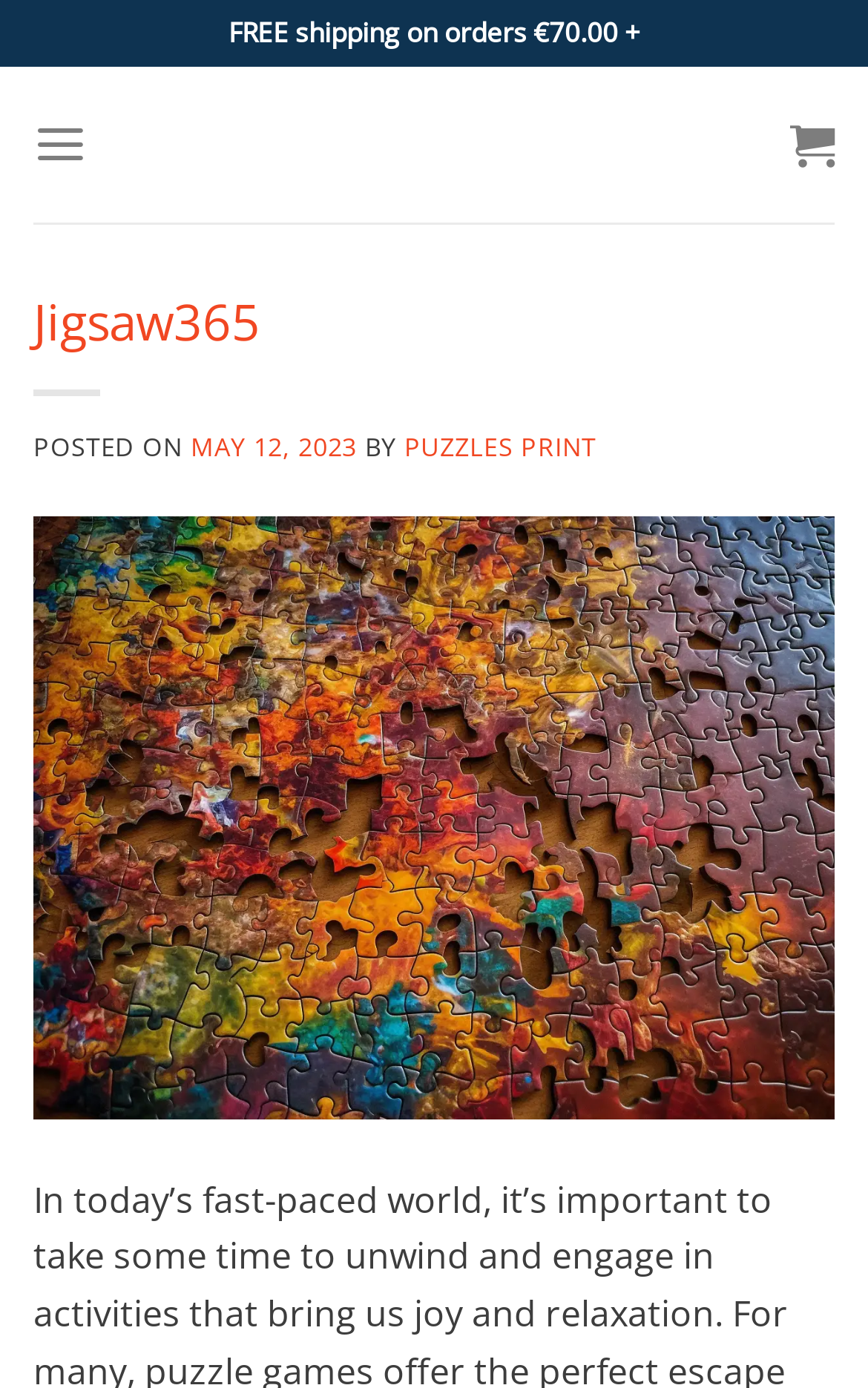What is the name of the website?
Refer to the image and provide a one-word or short phrase answer.

Jigsaw365